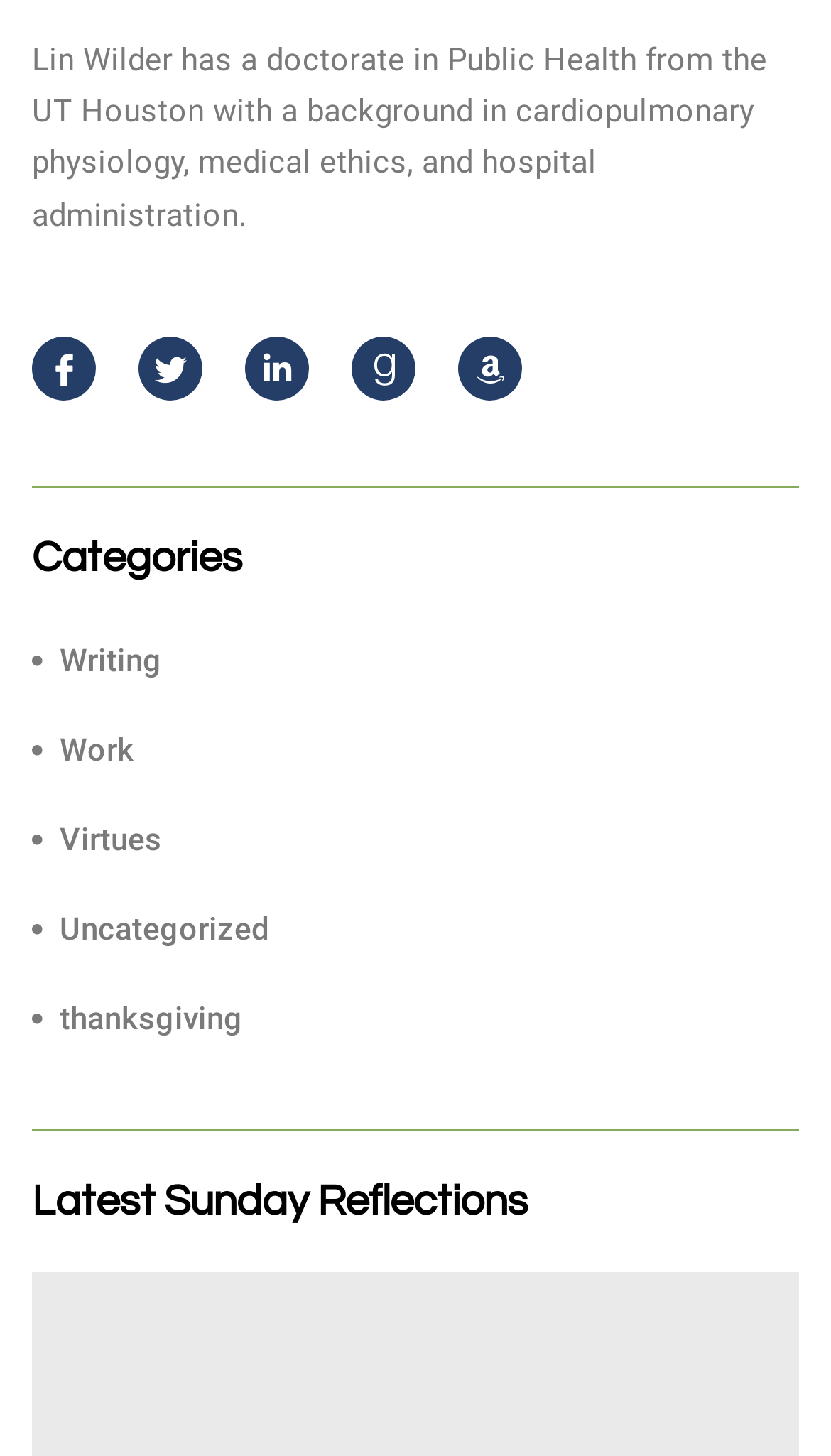Please provide the bounding box coordinates for the element that needs to be clicked to perform the instruction: "Read the latest Sunday Reflections". The coordinates must consist of four float numbers between 0 and 1, formatted as [left, top, right, bottom].

[0.038, 0.807, 0.962, 0.845]